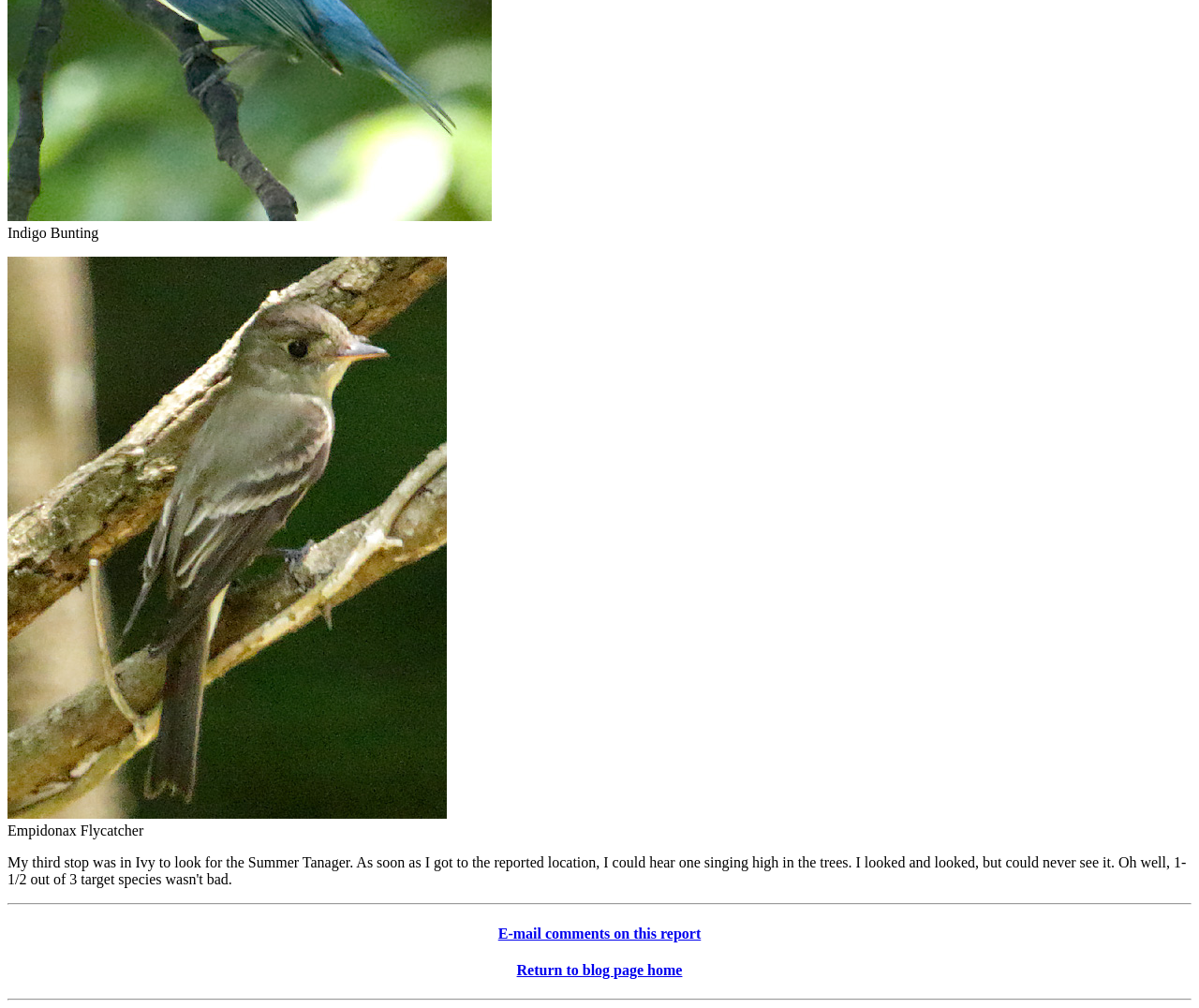What is the name of the first bird species?
Please use the image to provide a one-word or short phrase answer.

Indigo Bunting